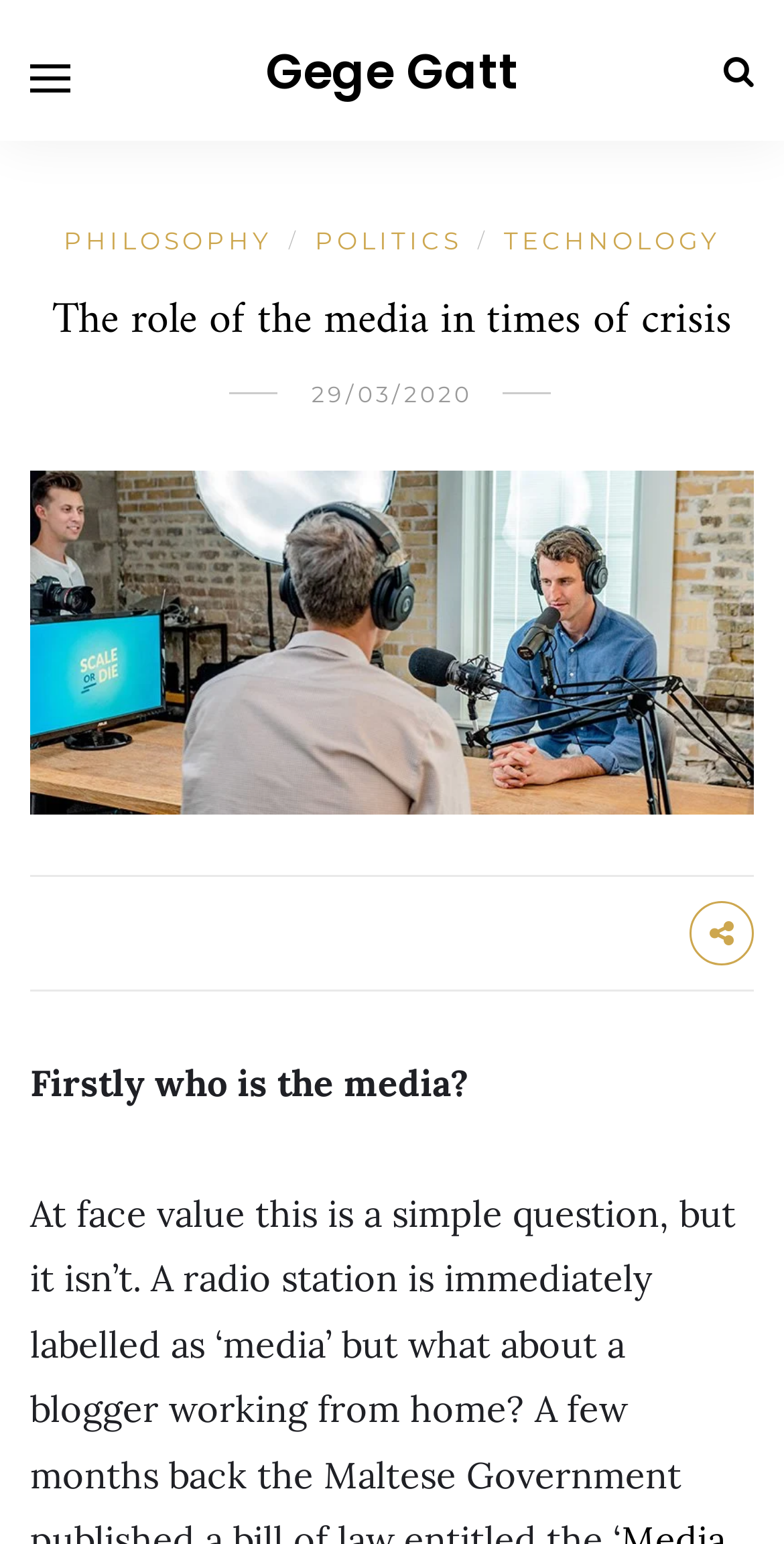Can you determine the main header of this webpage?

The role of the media in times of crisis